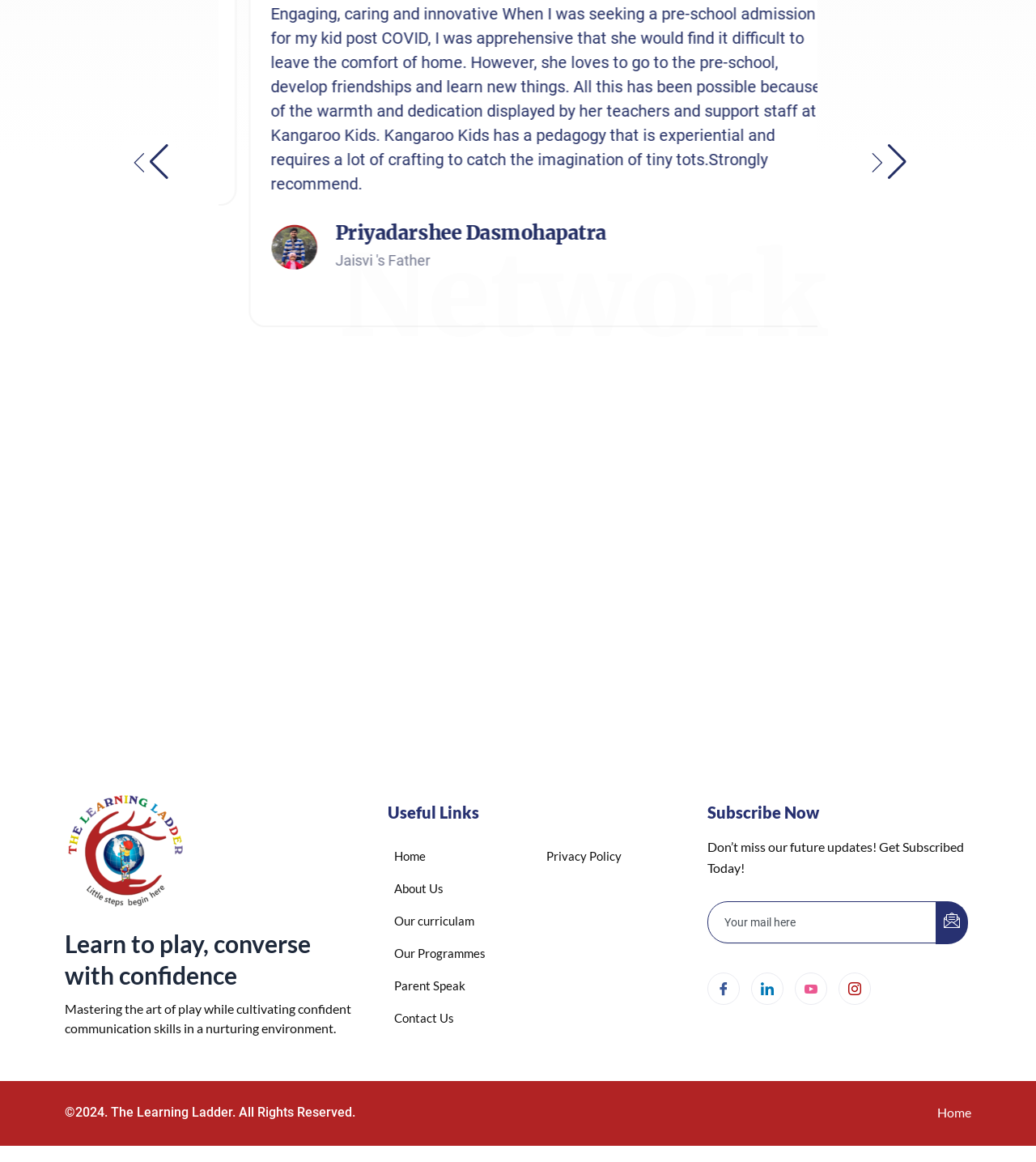Please specify the coordinates of the bounding box for the element that should be clicked to carry out this instruction: "Click the 'Previous slide' button". The coordinates must be four float numbers between 0 and 1, formatted as [left, top, right, bottom].

[0.118, 0.117, 0.169, 0.162]